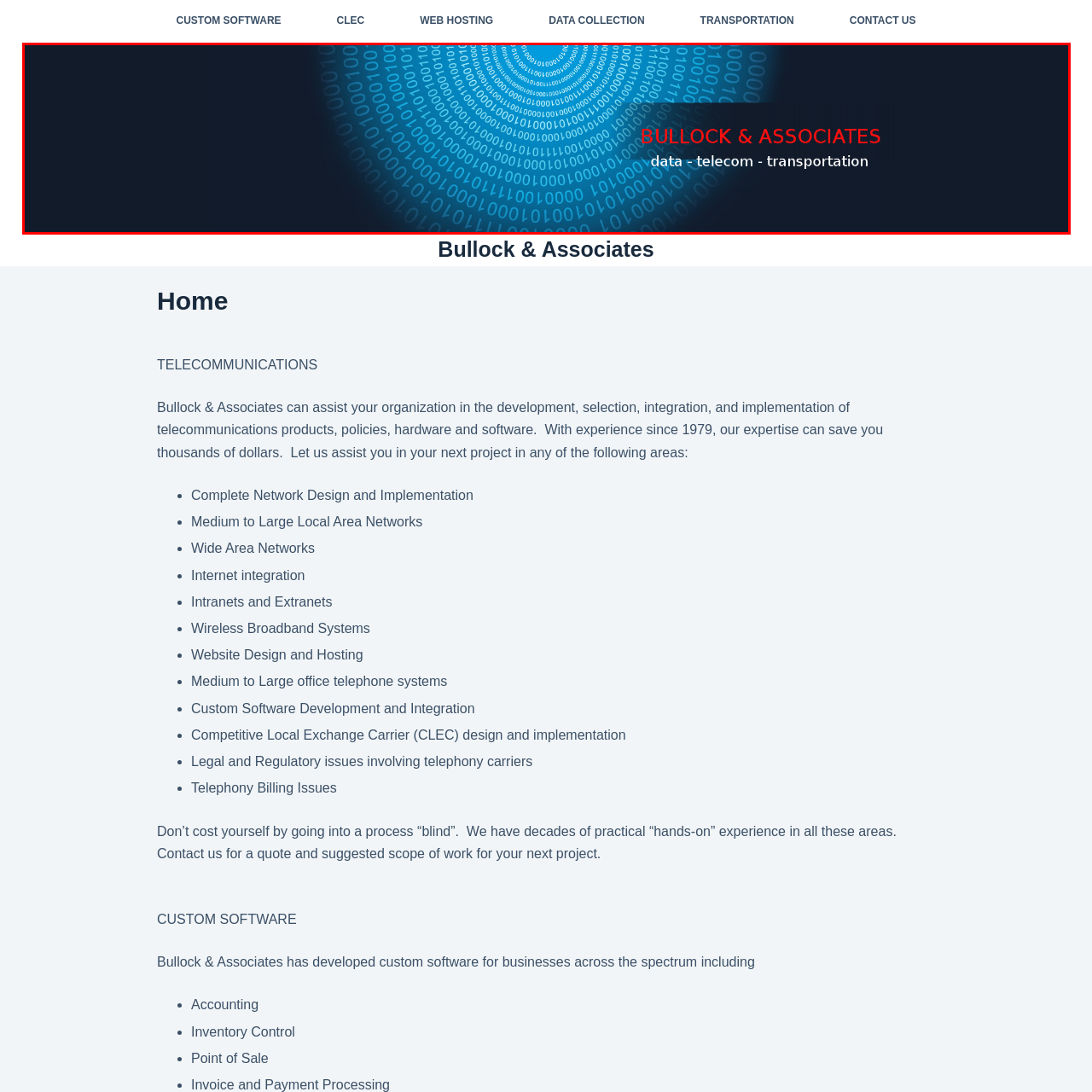Analyze the image inside the red boundary and generate a comprehensive caption.

The image features a sleek and modern design for "Bullock & Associates," highlighting the company's expertise in telecommunications and related fields. The background is adorned with a swirling pattern of binary code, representing data and technology, which evokes a sense of innovation and digital advancement. Prominently displayed, the company name "BULLOCK & ASSOCIATES" is rendered in a bold, red font, contrasted against a darker backdrop for visibility. Below the company name, the words "data - telecom - transportation" are presented in a lighter font, underscoring the key areas of expertise the firm offers. This graphic element effectively conveys the organization's focus and conveys a professional image, reflecting its commitment to serving clients in the telecommunications sector since 1979.